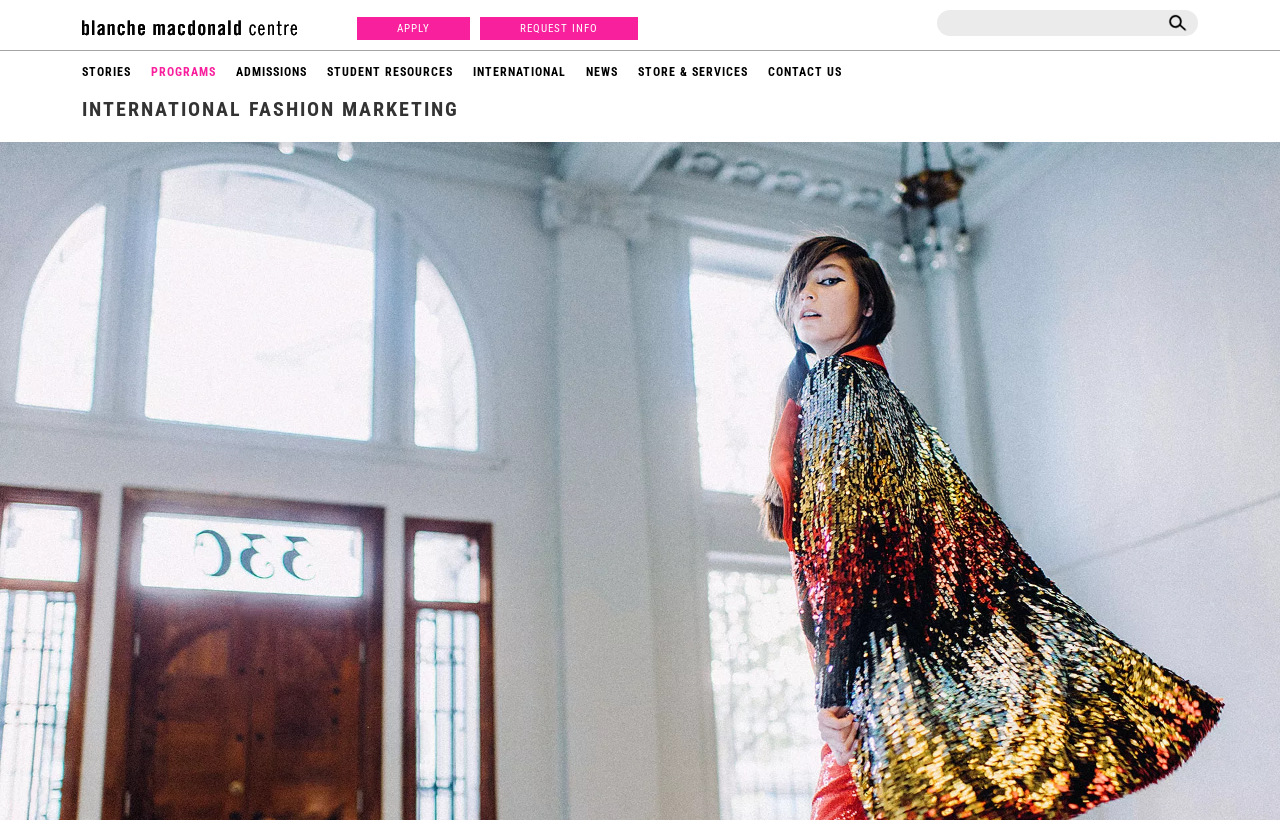Determine the coordinates of the bounding box for the clickable area needed to execute this instruction: "Enter text in the search box".

[0.732, 0.012, 0.936, 0.044]